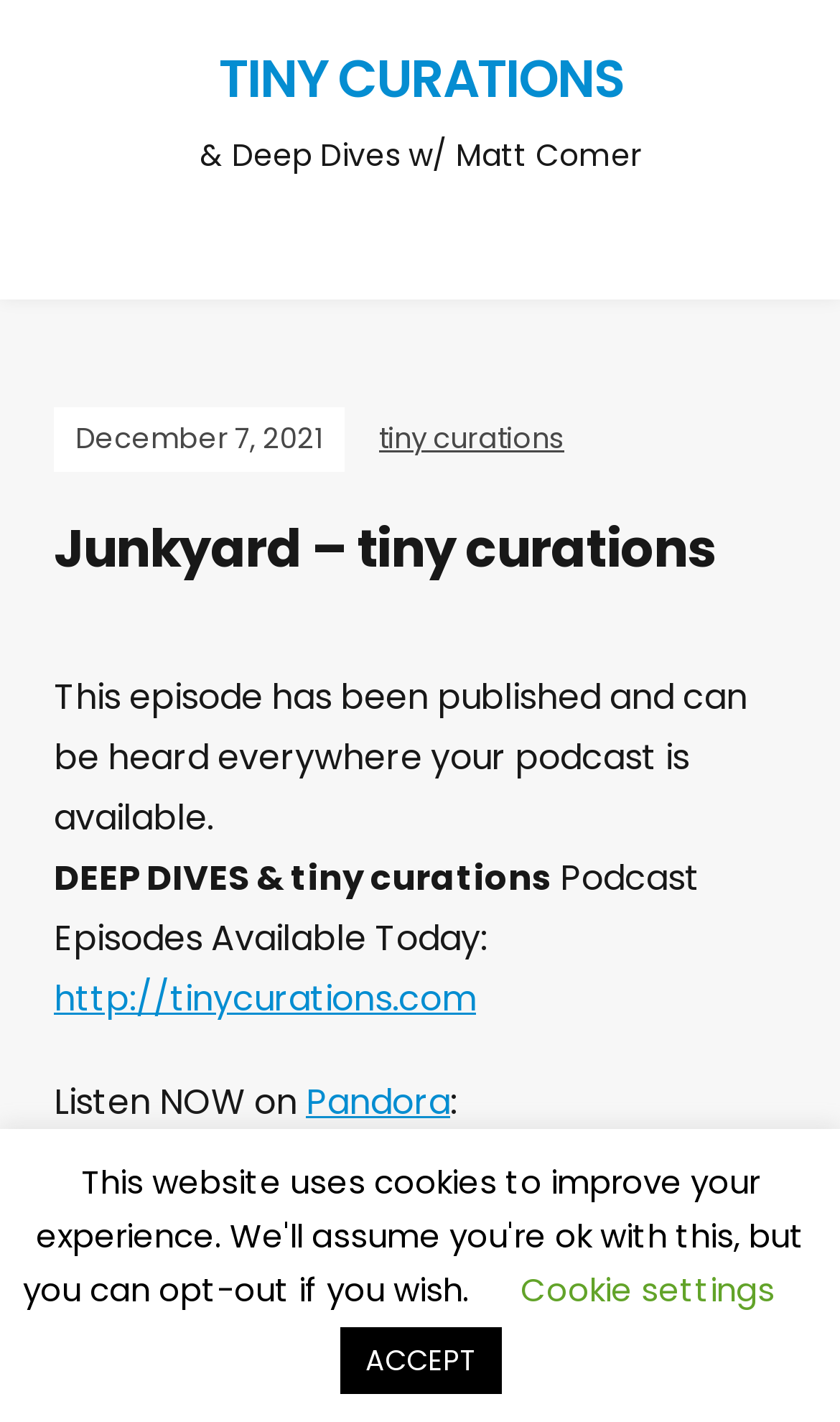Where can I listen to the podcast?
Please respond to the question with a detailed and thorough explanation.

I found the platforms where I can listen to the podcast by looking at the link elements that say 'Pandora' and 'Spotify', which are children of the root element. These link elements are likely the platforms where the podcast is available.